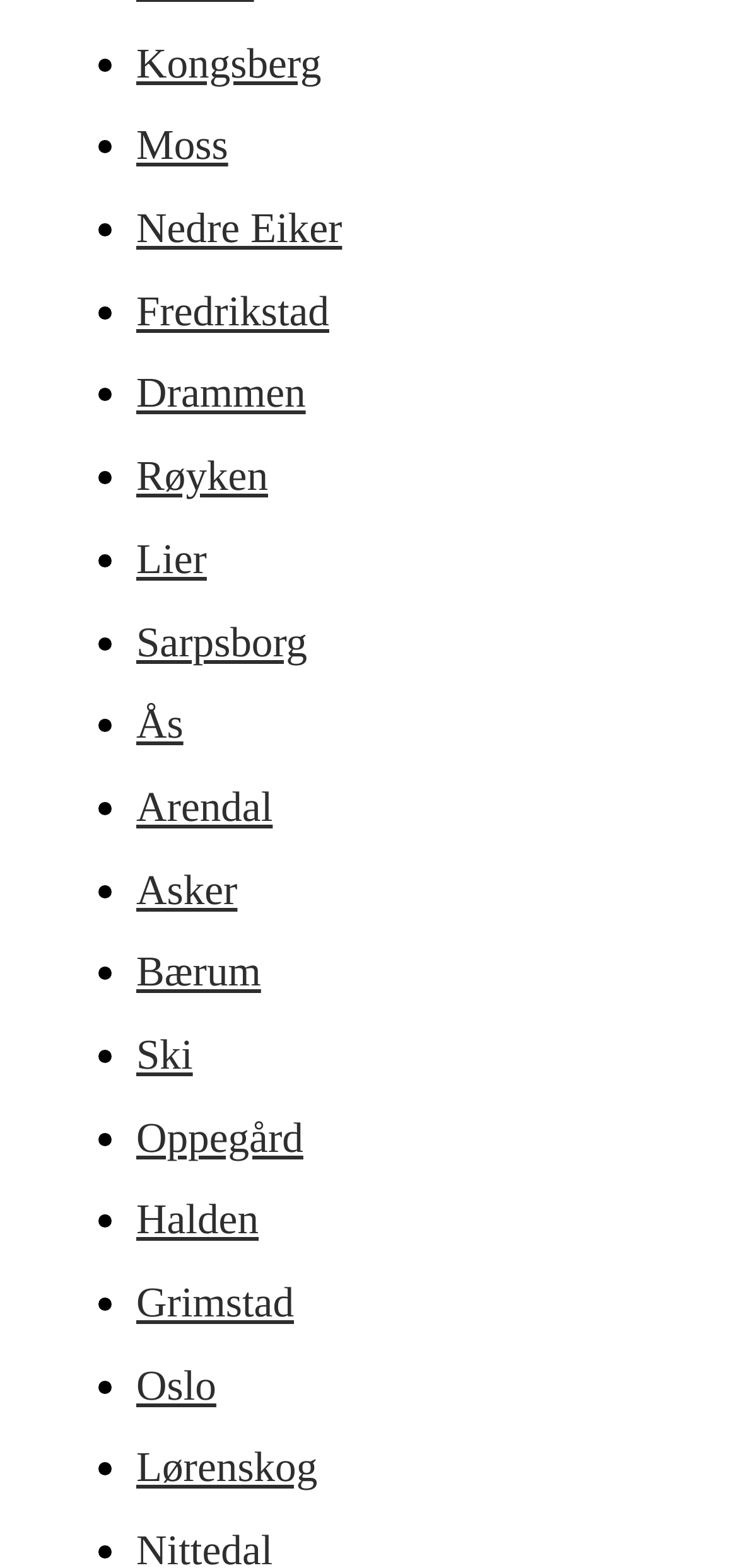Locate the bounding box coordinates of the item that should be clicked to fulfill the instruction: "Go to Nedre Eiker".

[0.185, 0.13, 0.464, 0.161]